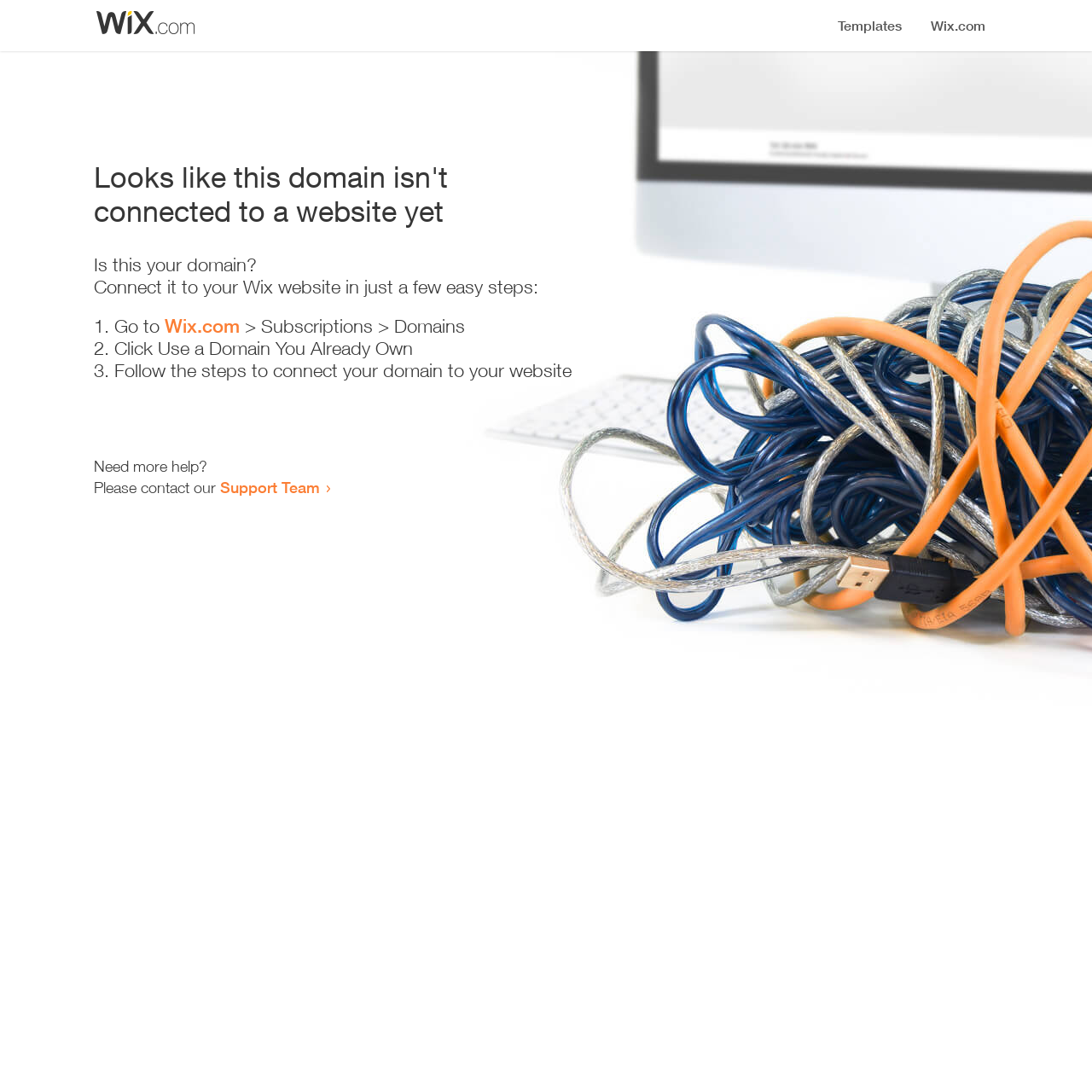Who can you contact for more help?
Respond to the question with a single word or phrase according to the image.

Support Team